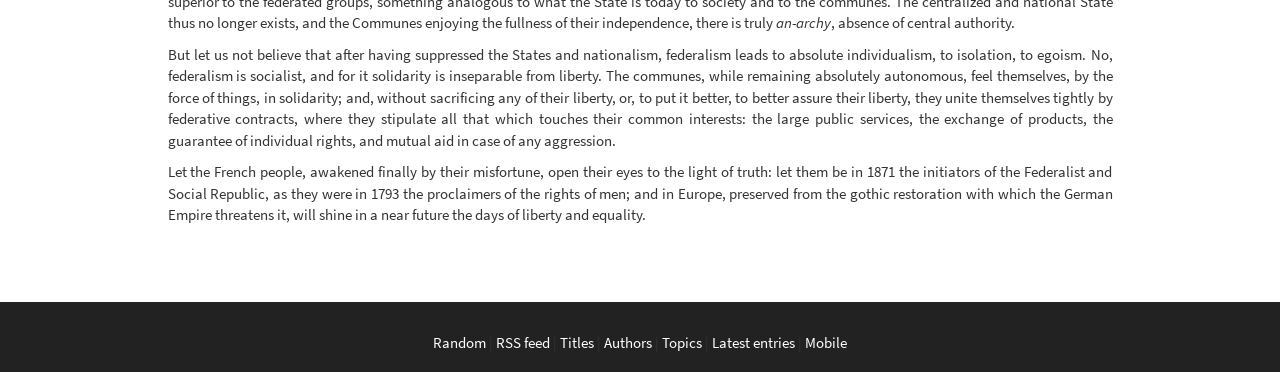Is there a separator between the links at the bottom?
Refer to the image and answer the question using a single word or phrase.

yes